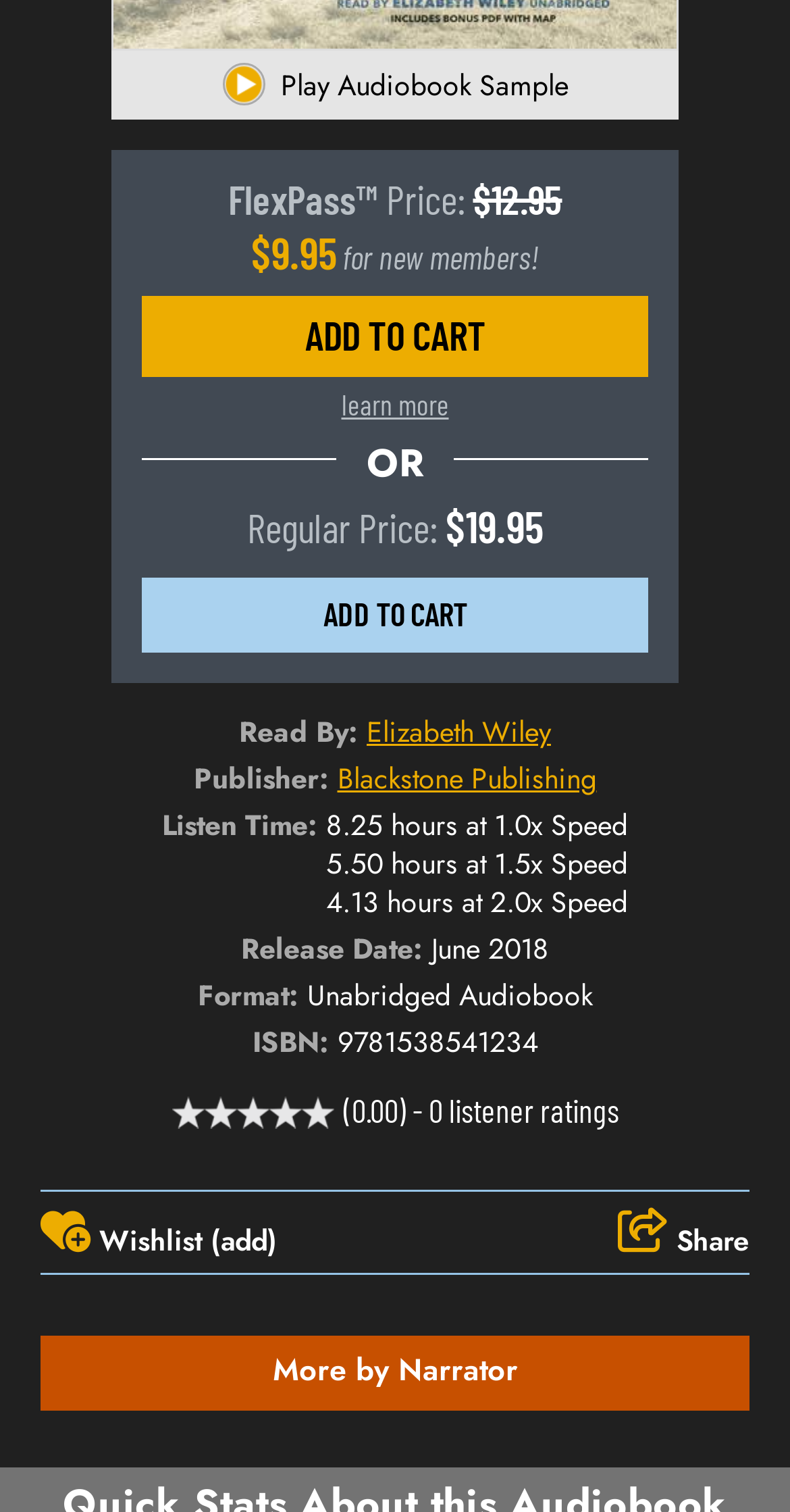Determine the bounding box coordinates for the area that needs to be clicked to fulfill this task: "Play audiobook sample". The coordinates must be given as four float numbers between 0 and 1, i.e., [left, top, right, bottom].

[0.355, 0.043, 0.719, 0.07]